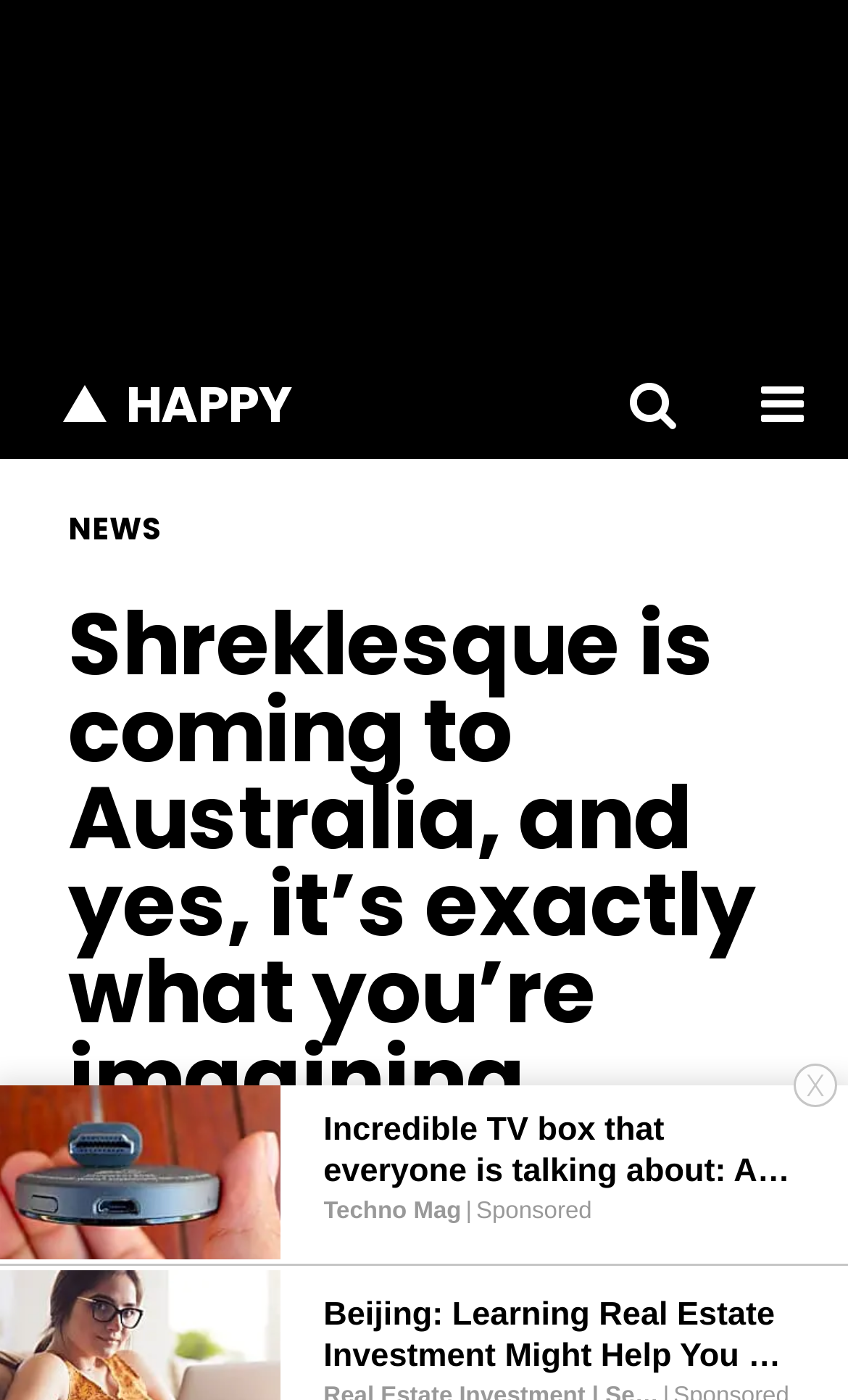Answer the question briefly using a single word or phrase: 
What is the purpose of the textbox with the placeholder 'Search'?

To search for content